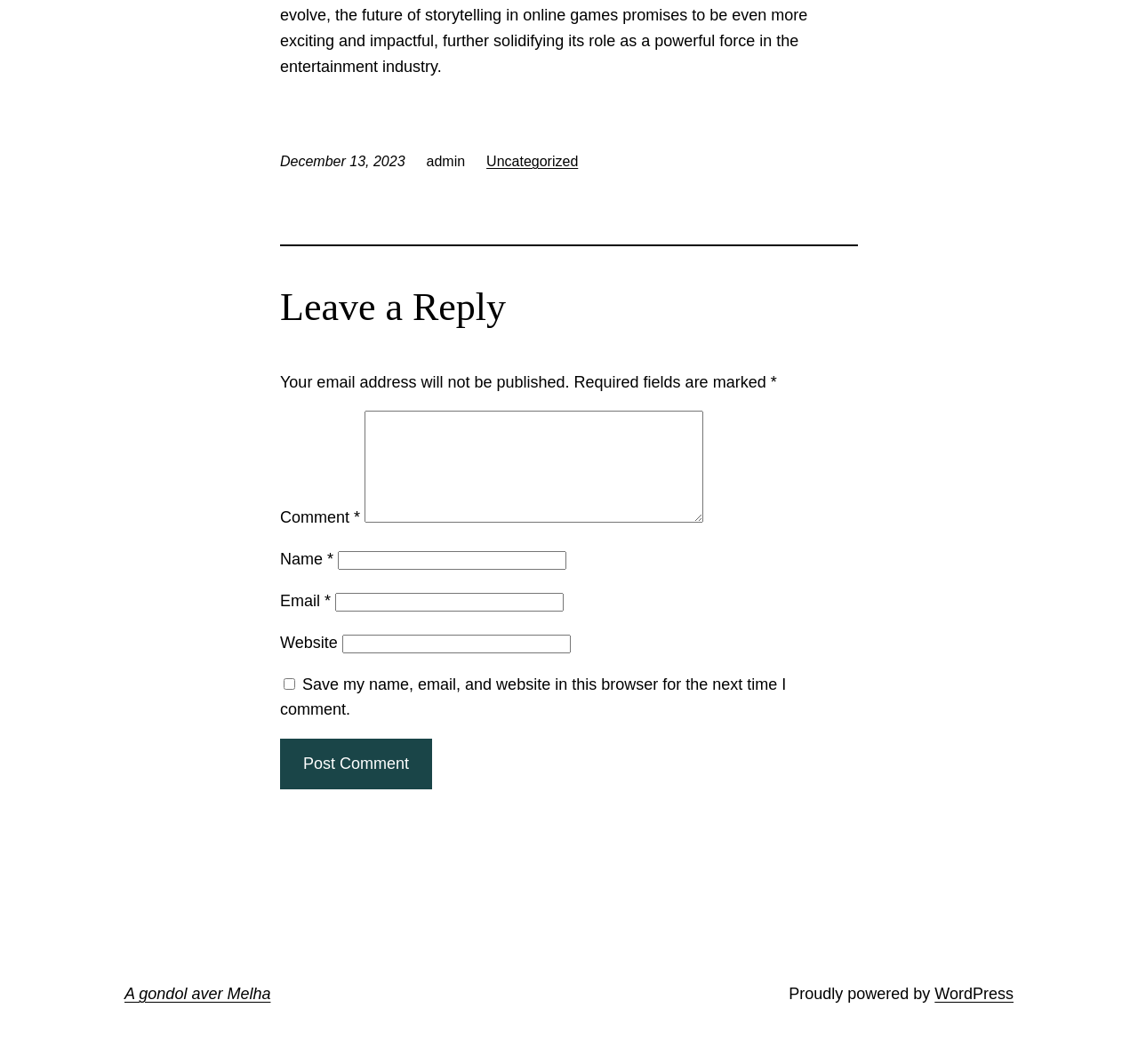Locate the UI element described as follows: "parent_node: Email * aria-describedby="email-notes" name="email"". Return the bounding box coordinates as four float numbers between 0 and 1 in the order [left, top, right, bottom].

[0.295, 0.557, 0.495, 0.575]